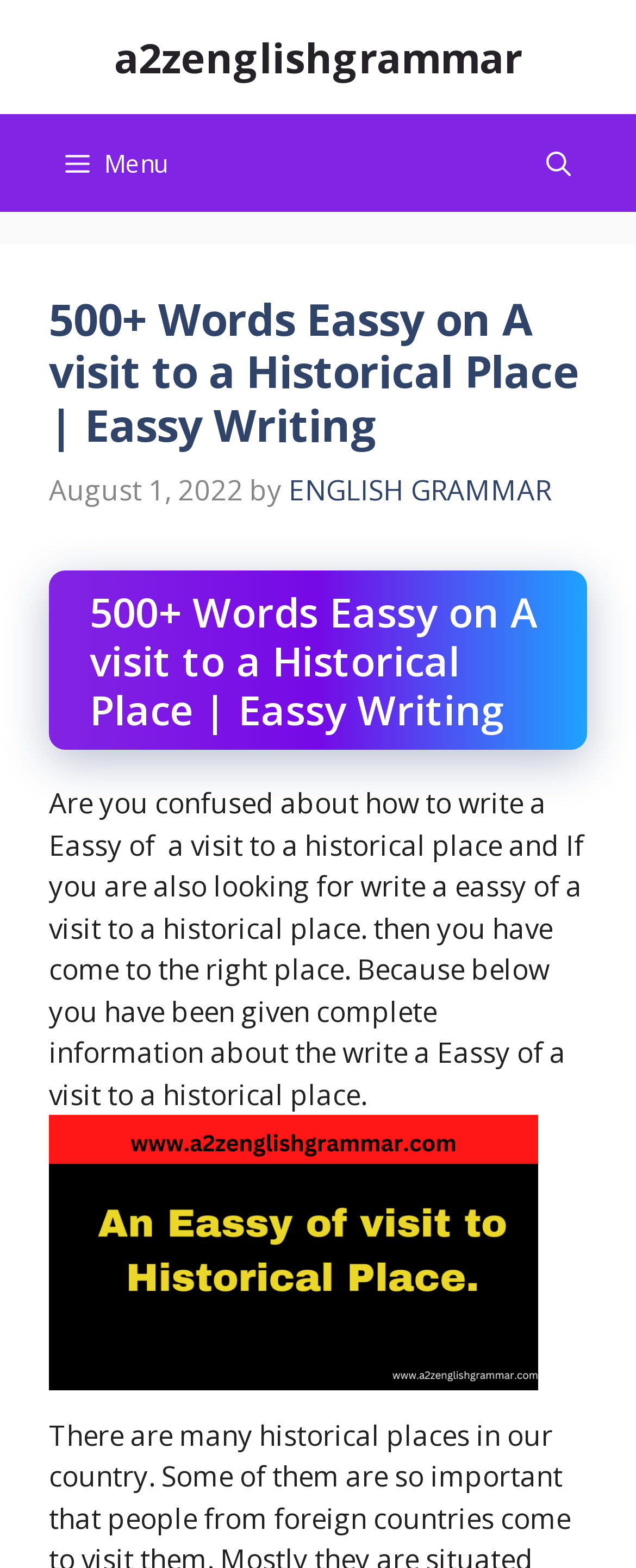What is the topic of the essay?
Kindly answer the question with as much detail as you can.

I found the topic of the essay by looking at the heading element in the content section, which is '500+ Words Essay on A visit to a Historical Place | Essay Writing'.